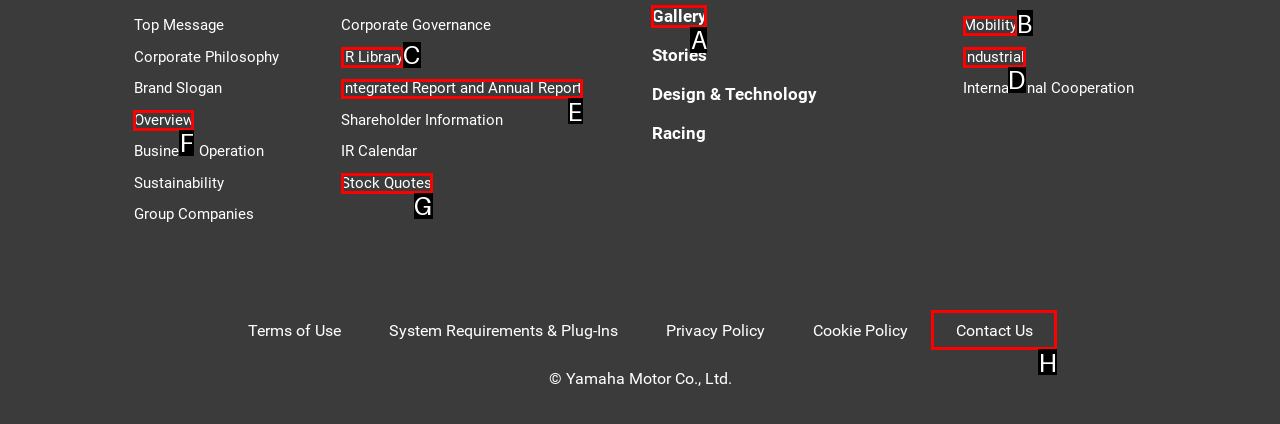Select the letter of the UI element that matches this task: Explore Gallery
Provide the answer as the letter of the correct choice.

A